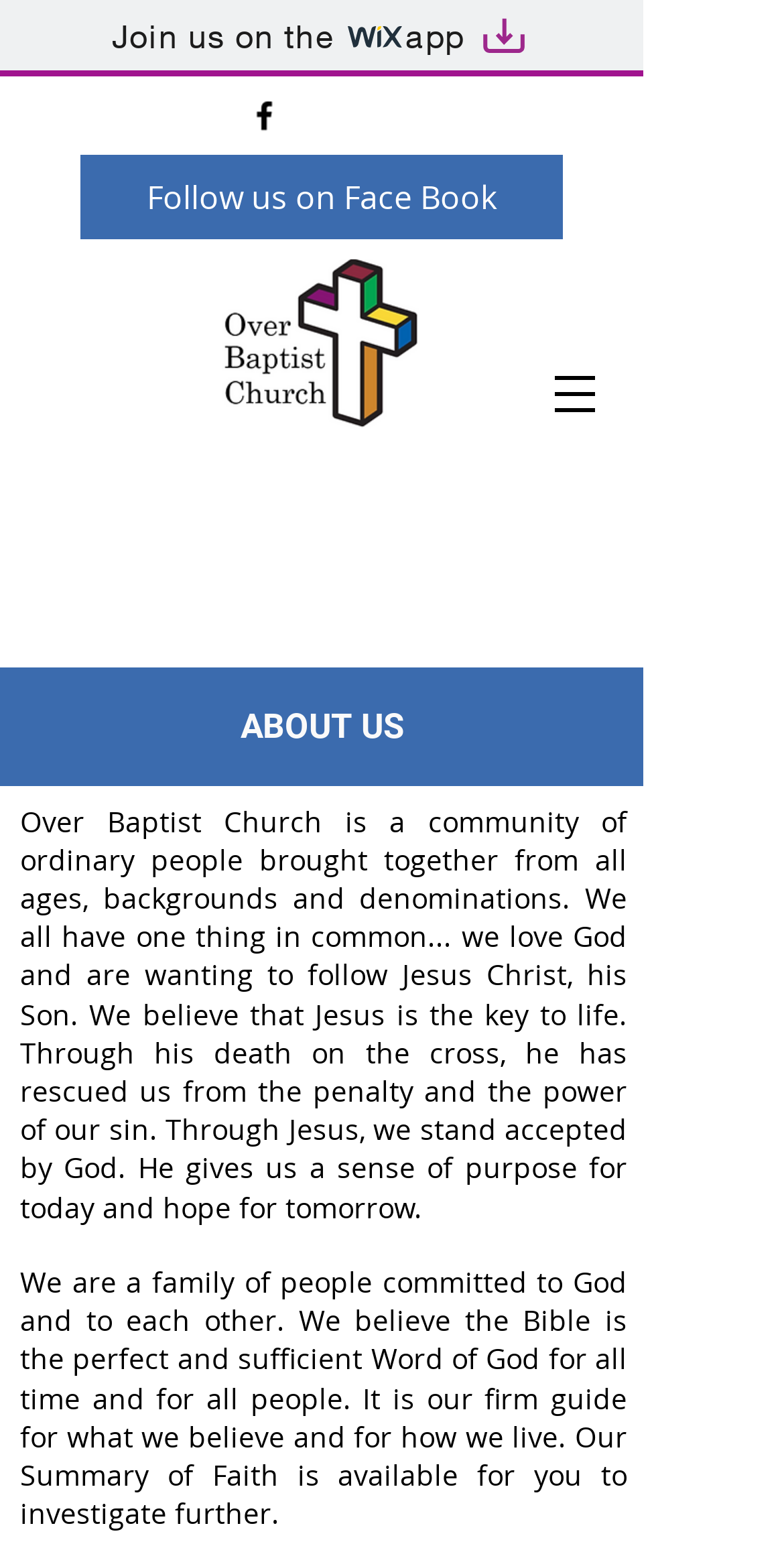What is the Bible's role in the church?
Kindly offer a detailed explanation using the data available in the image.

The Bible's role in the church can be found in the StaticText element which states 'We believe the Bible is the perfect and sufficient Word of God for all time and for all people. It is our firm guide for what we believe and for how we live.'